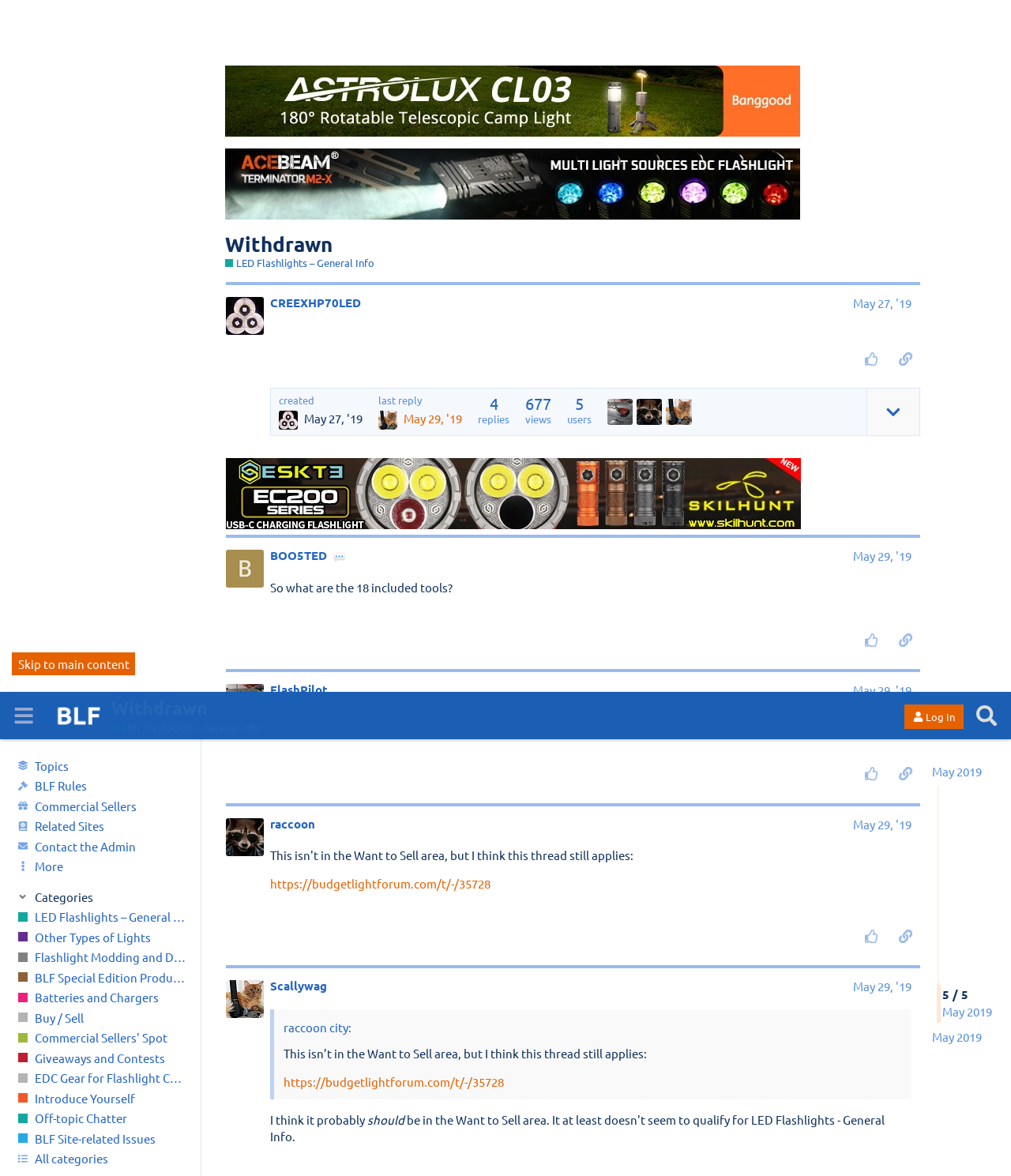Bounding box coordinates are given in the format (top-left x, top-left y, bottom-right x, bottom-right y). All values should be floating point numbers between 0 and 1. Provide the bounding box coordinate for the UI element described as: LED Flashlights – General Info

[0.0, 0.182, 0.199, 0.2]